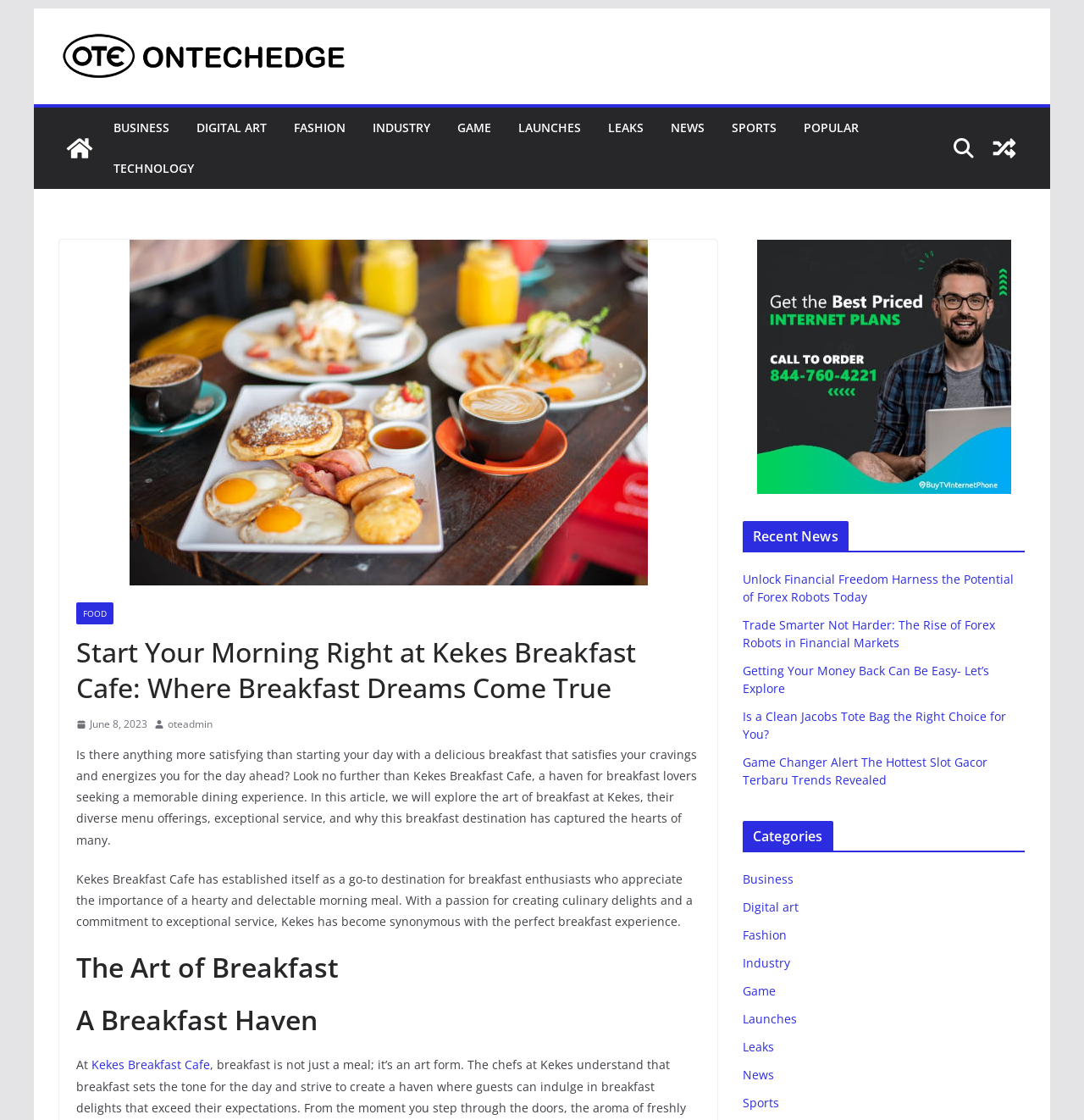Given the element description "title="View a random post"" in the screenshot, predict the bounding box coordinates of that UI element.

[0.908, 0.114, 0.945, 0.151]